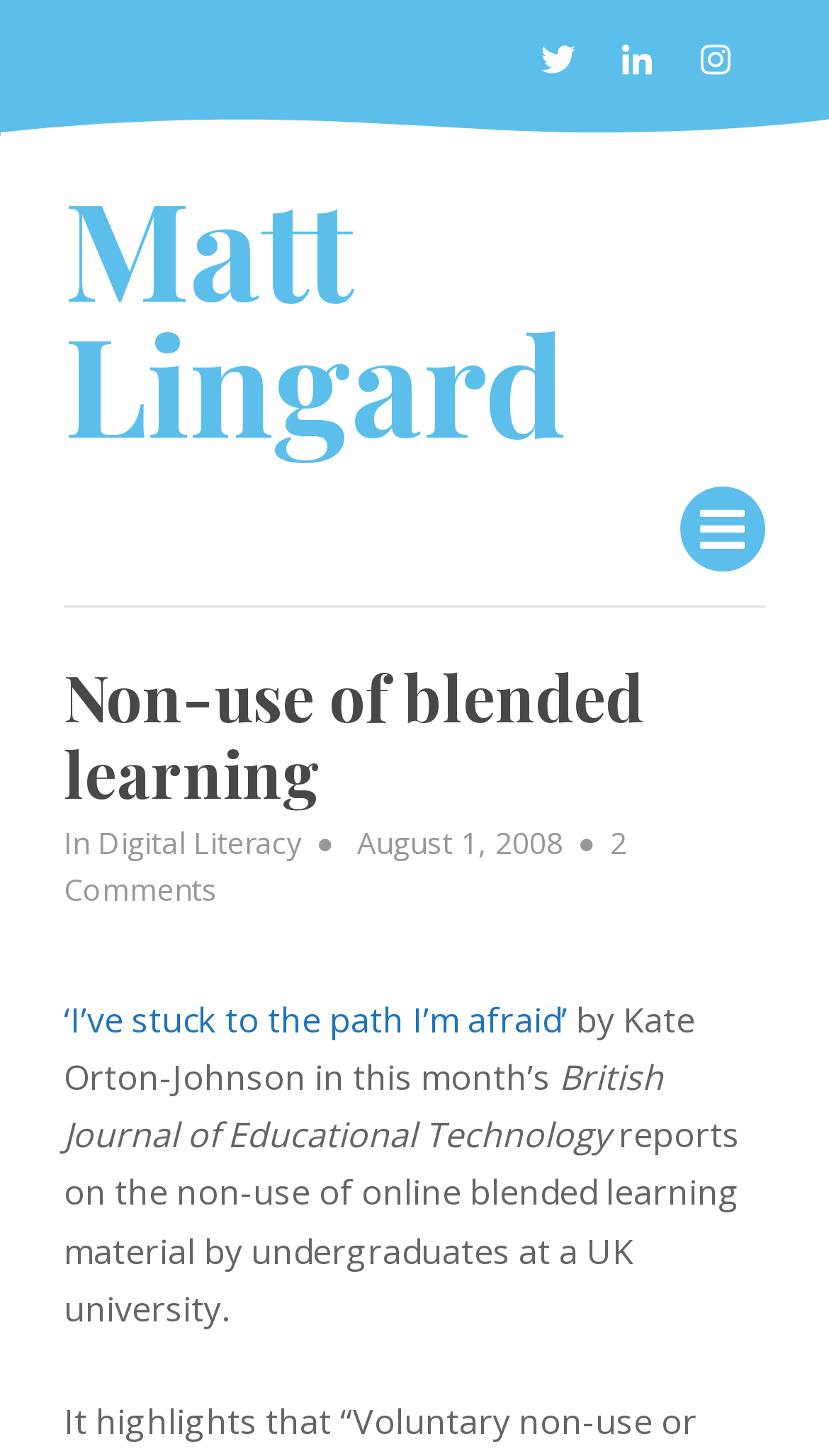From the given element description: "August 1, 2008", find the bounding box for the UI element. Provide the coordinates as four float numbers between 0 and 1, in the order [left, top, right, bottom].

[0.431, 0.565, 0.679, 0.592]